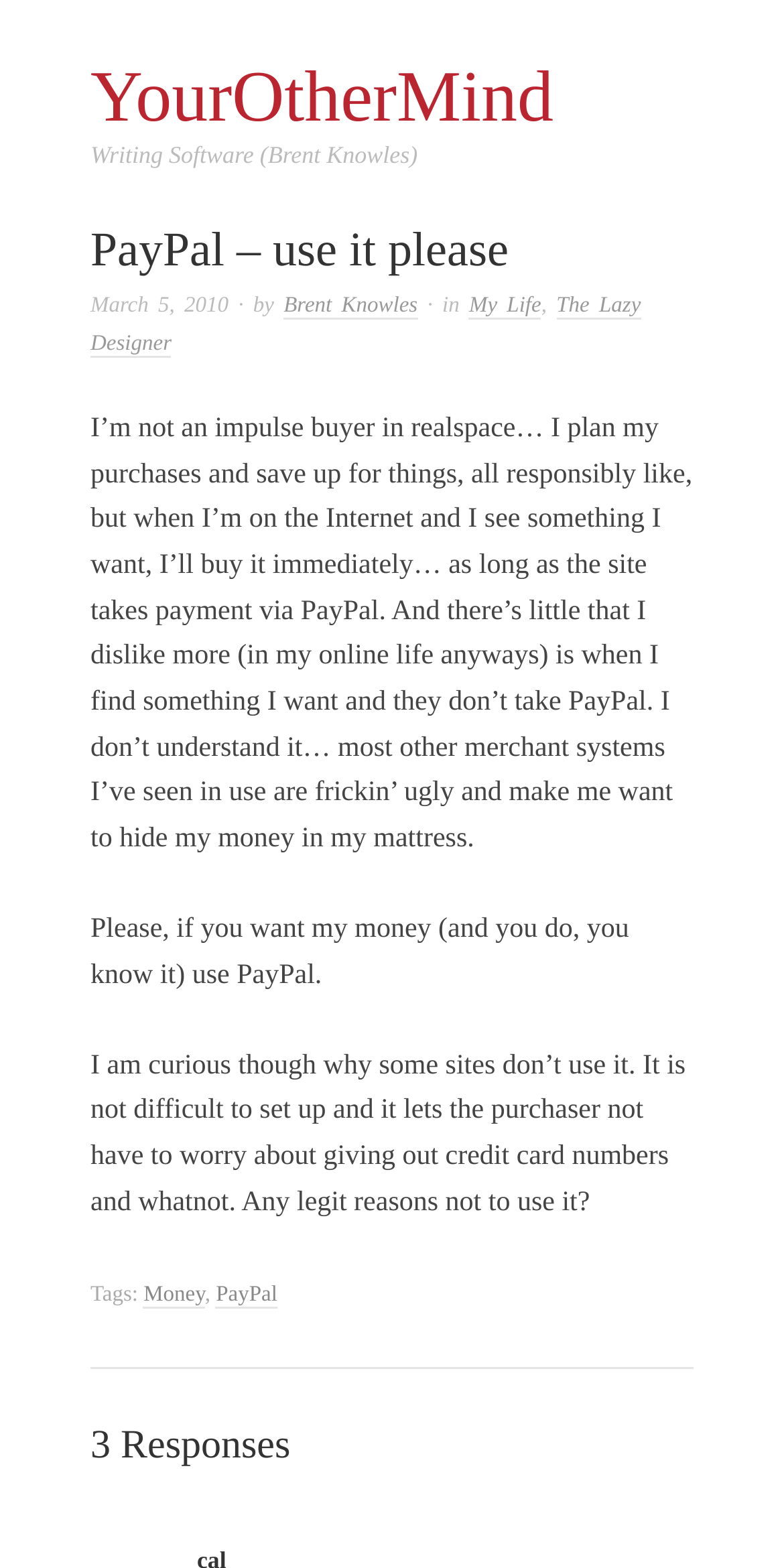What is the author's name?
Offer a detailed and exhaustive answer to the question.

The author's name is mentioned in the link 'Brent Knowles' which is located below the heading 'PayPal – use it please' and above the text 'I’m not an impulse buyer in realspace…'.